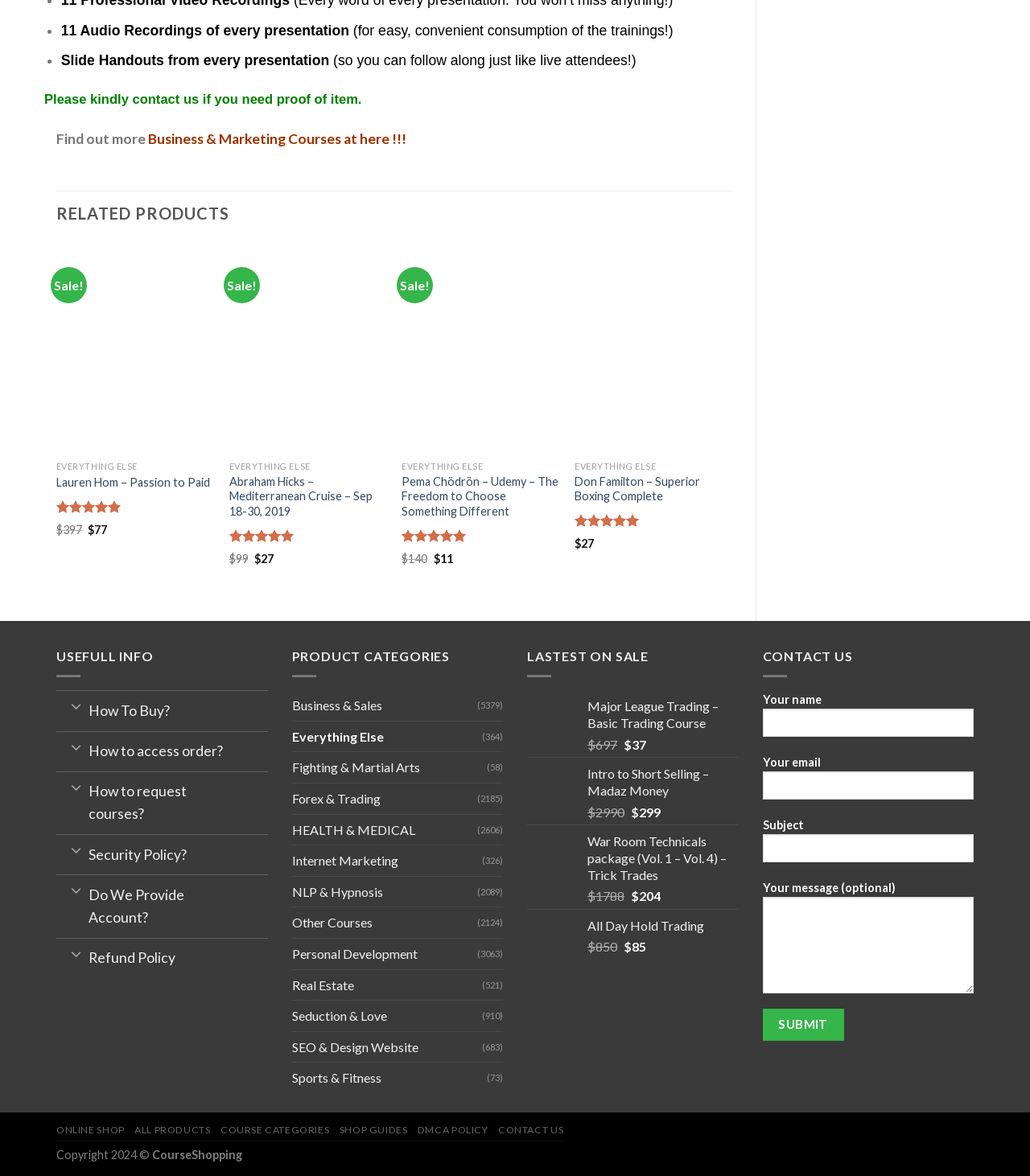What is the rating of the 'Abraham Hicks – Mediterranean Cruise – Sep 18-30, 2019' product?
Answer with a single word or short phrase according to what you see in the image.

5.00 out of 5